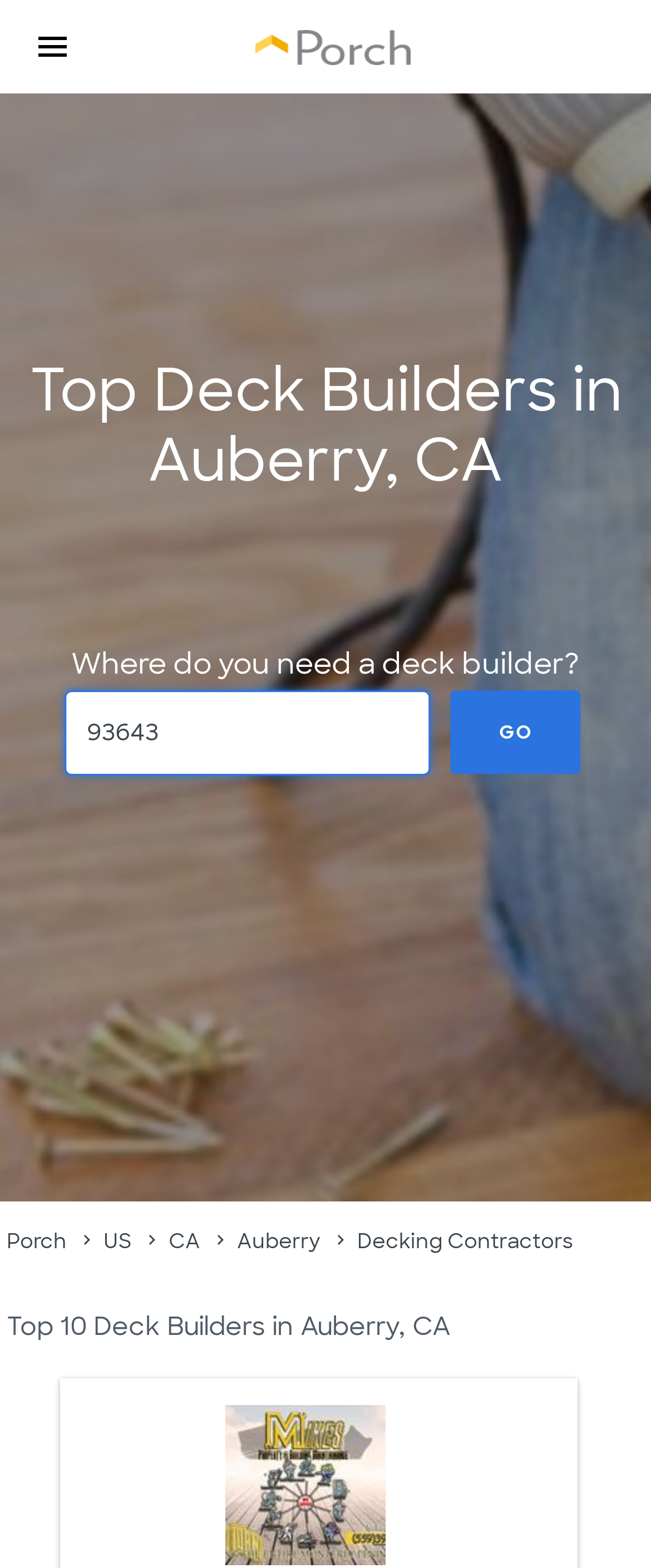Please identify the bounding box coordinates of the region to click in order to complete the task: "View Mike's Property & Building Maintenance". The coordinates must be four float numbers between 0 and 1, specified as [left, top, right, bottom].

[0.346, 0.896, 0.592, 0.998]